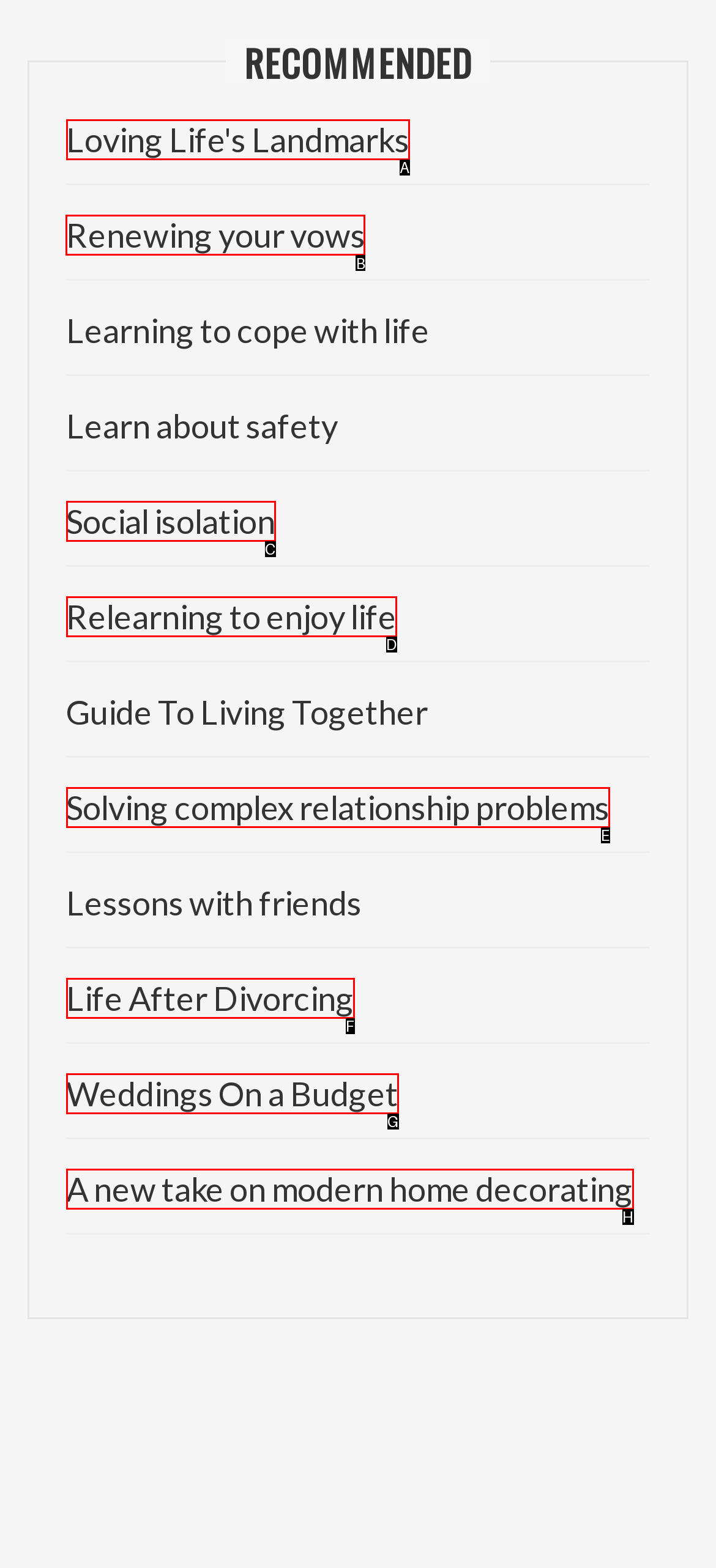Determine which UI element I need to click to achieve the following task: Explore 'Renewing your vows' Provide your answer as the letter of the selected option.

B